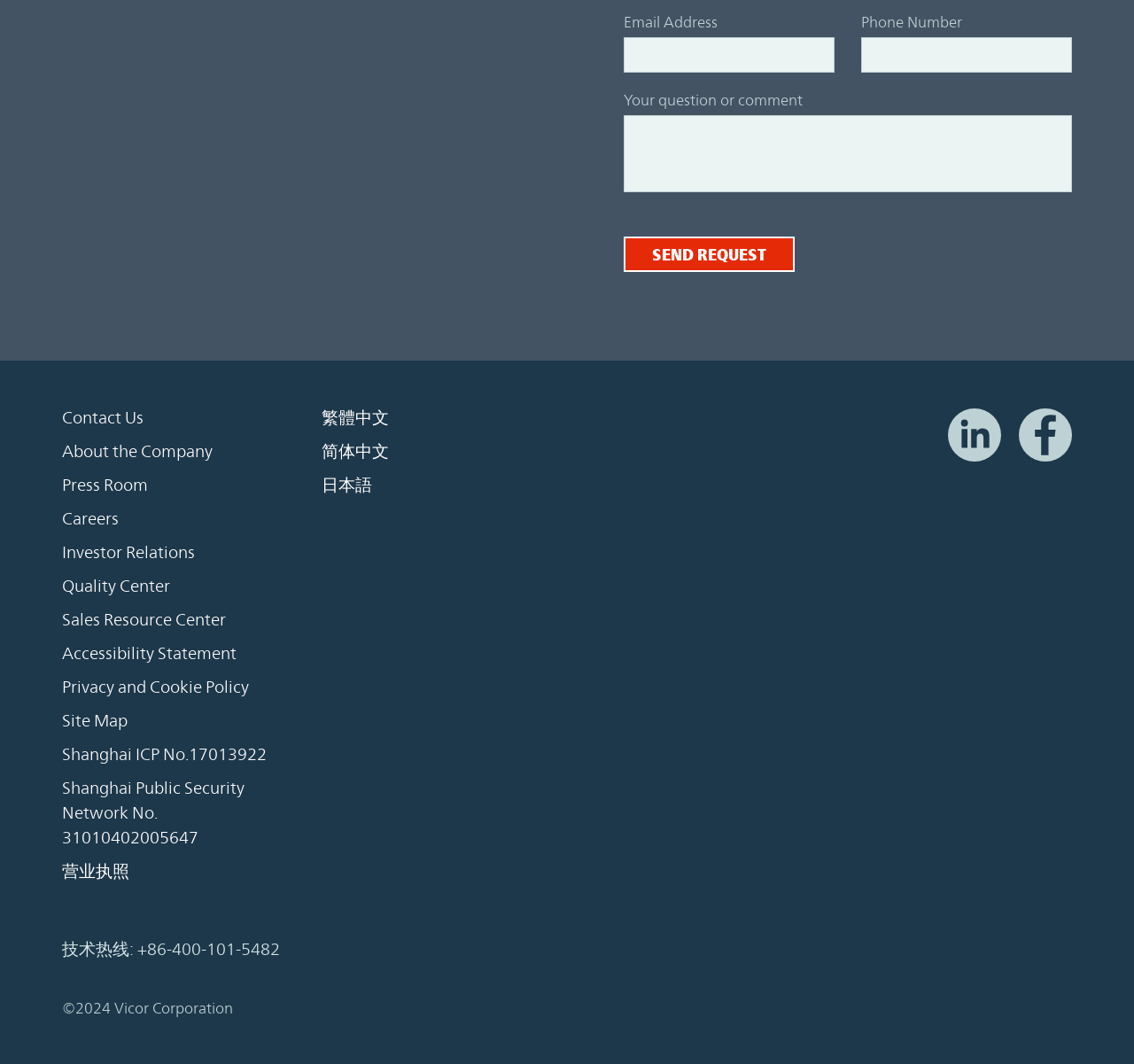Ascertain the bounding box coordinates for the UI element detailed here: "Accessibility Statement". The coordinates should be provided as [left, top, right, bottom] with each value being a float between 0 and 1.

[0.055, 0.602, 0.209, 0.626]